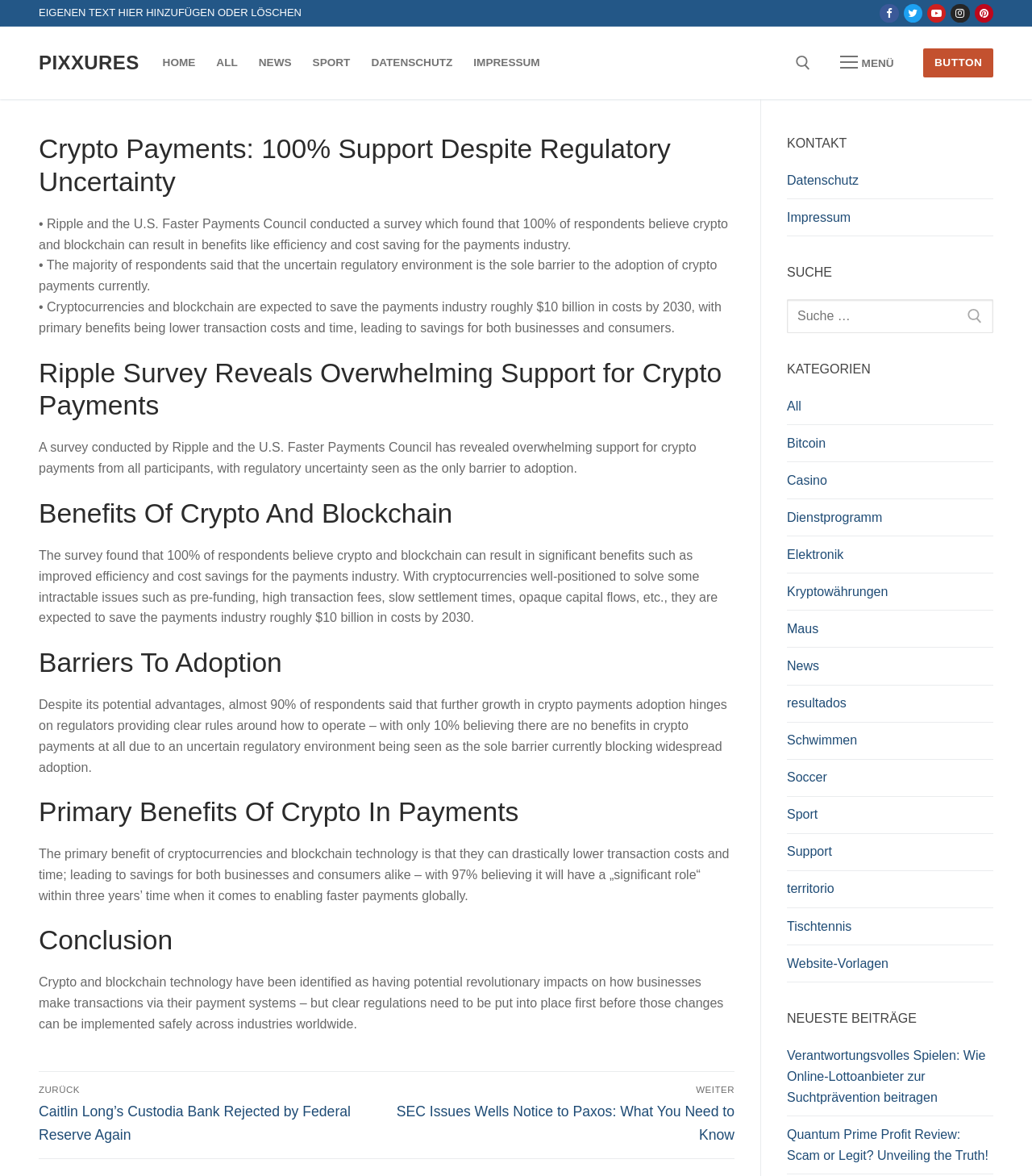Provide a single word or phrase to answer the given question: 
What is the sole barrier to the adoption of crypto payments currently?

Uncertain regulatory environment